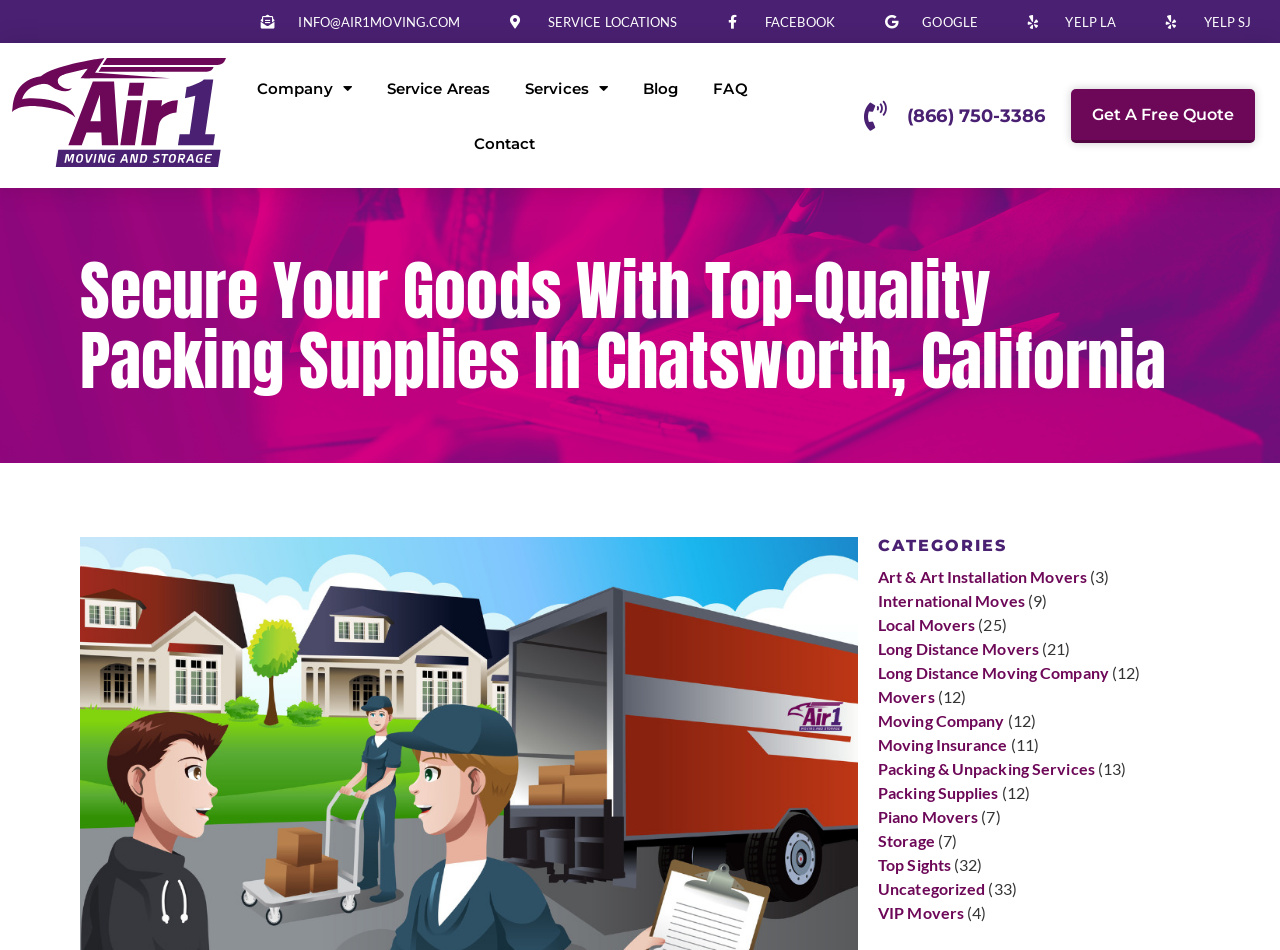What social media platform has a link with the text 'FACEBOOK'?
Kindly answer the question with as much detail as you can.

I searched for the link with the text 'FACEBOOK' and found that it corresponds to the Facebook social media platform.